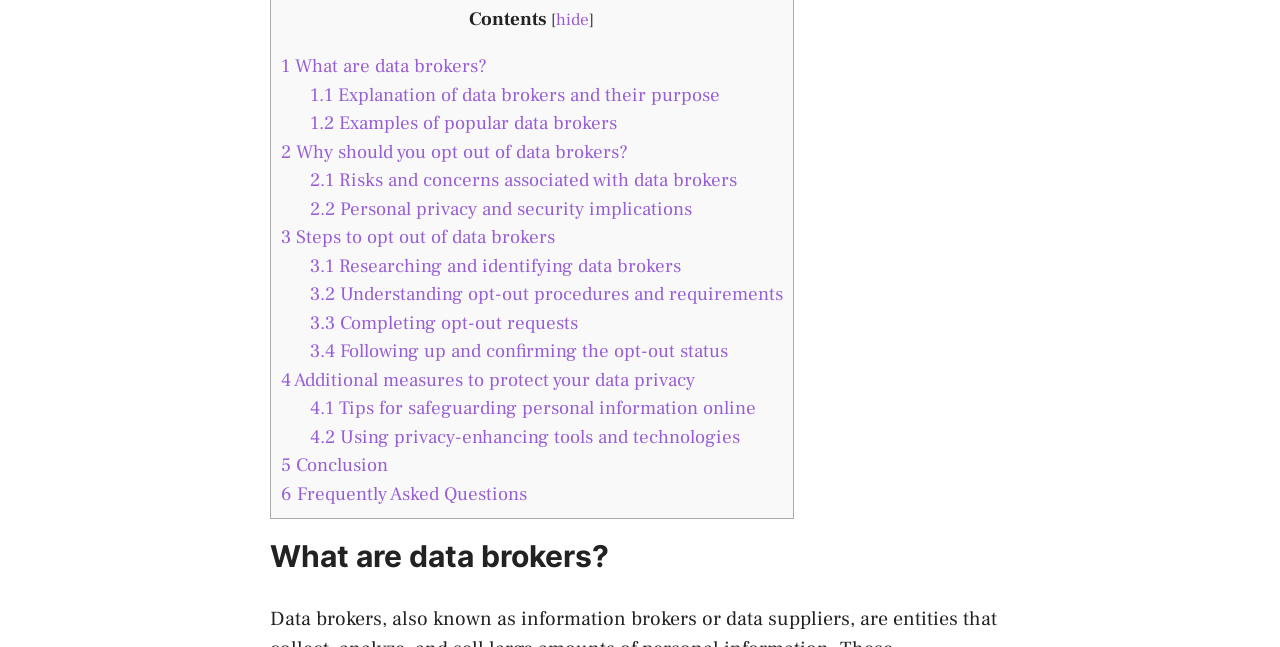Extract the bounding box for the UI element that matches this description: "6 Frequently Asked Questions".

[0.22, 0.744, 0.412, 0.782]